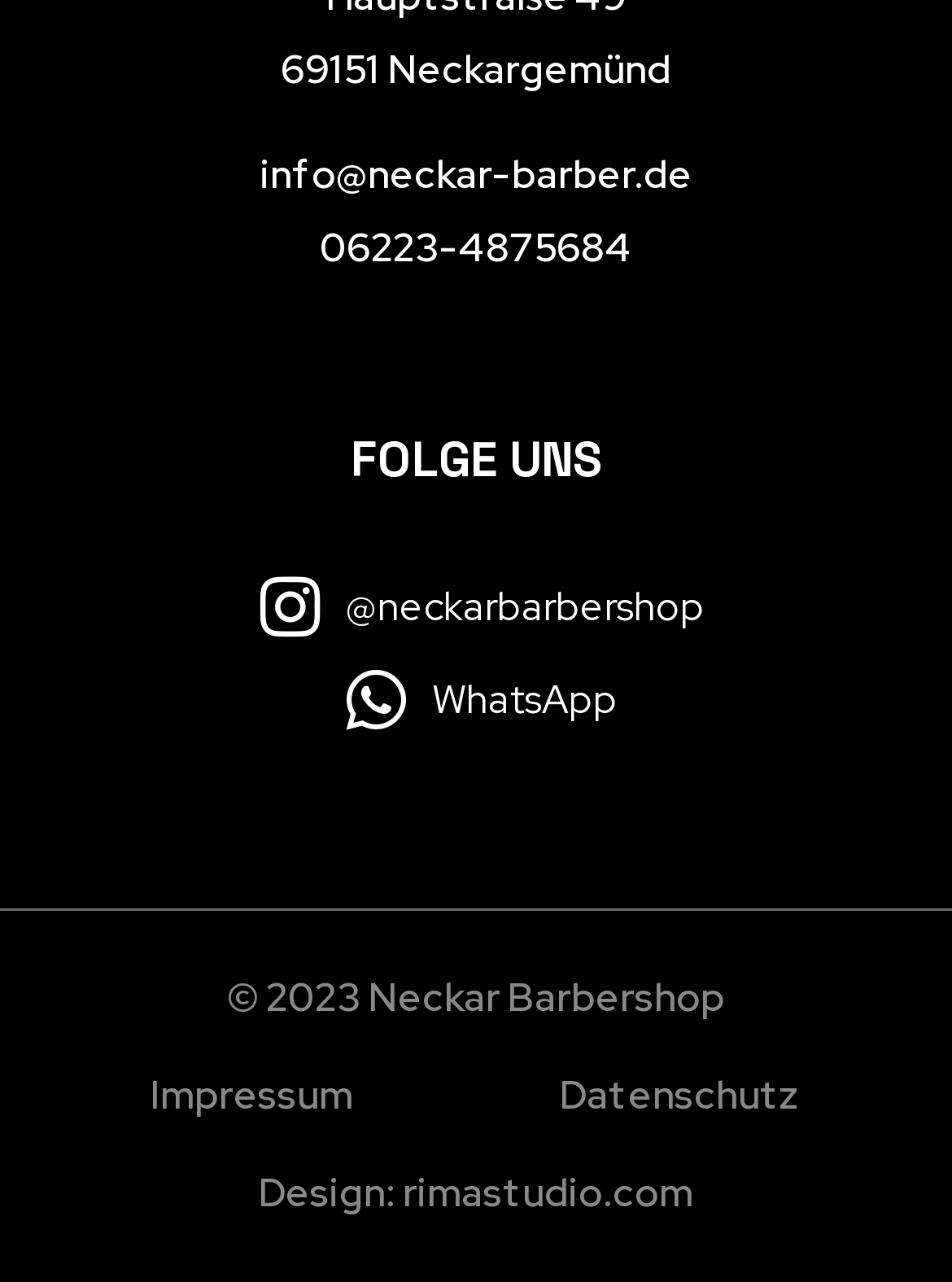Please predict the bounding box coordinates of the element's region where a click is necessary to complete the following instruction: "View the barbershop's impressum". The coordinates should be represented by four float numbers between 0 and 1, i.e., [left, top, right, bottom].

[0.158, 0.835, 0.371, 0.875]